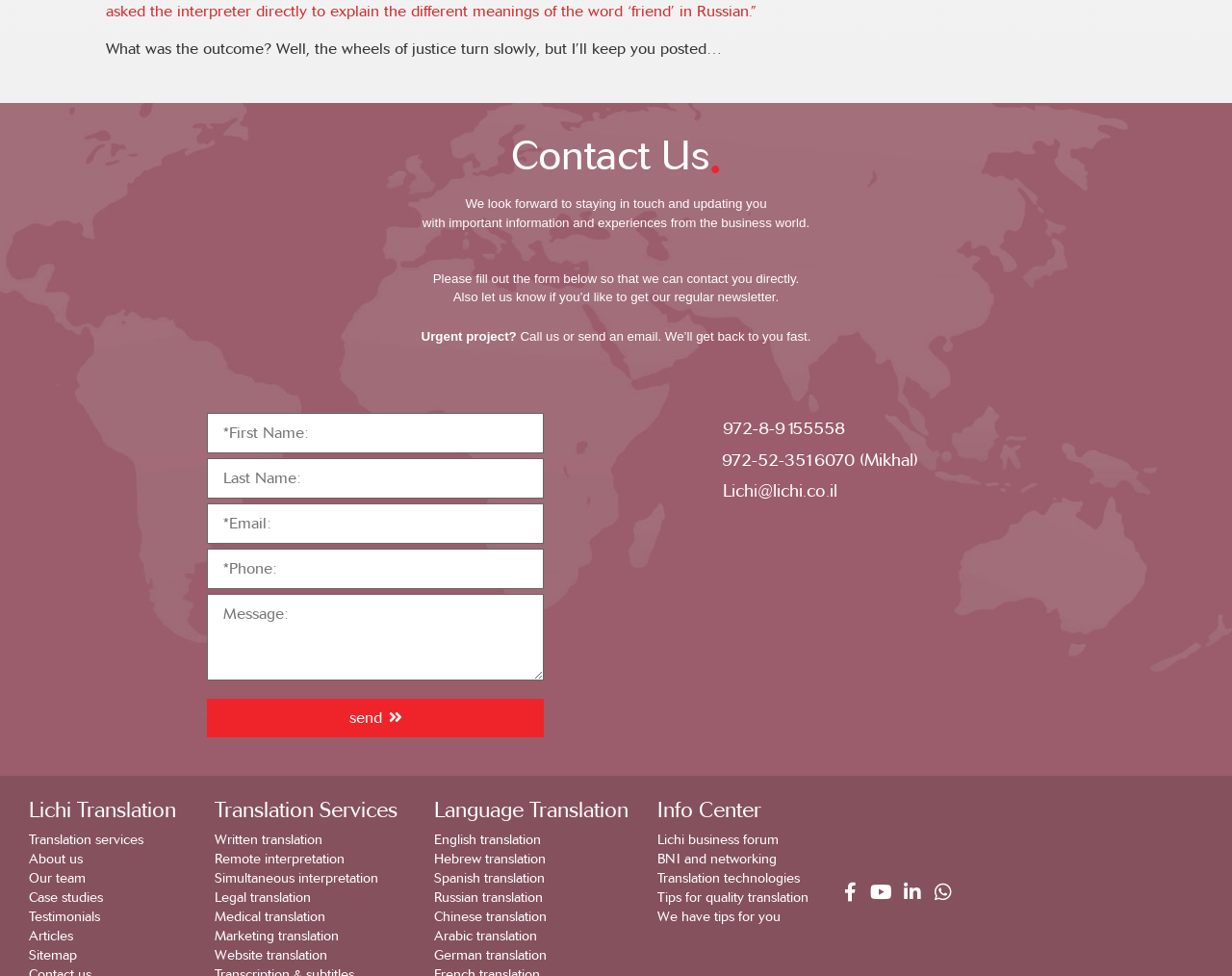How many types of translation services are listed?
Offer a detailed and full explanation in response to the question.

The webpage lists several types of translation services, including written translation, remote interpretation, simultaneous interpretation, legal translation, medical translation, marketing translation, and website translation. These services are listed under the 'Translation Services' section.